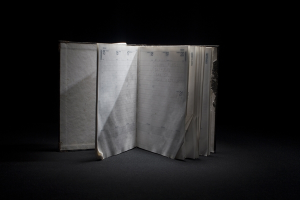What is the theme of the image? Examine the screenshot and reply using just one word or a brief phrase.

Memory and neglect